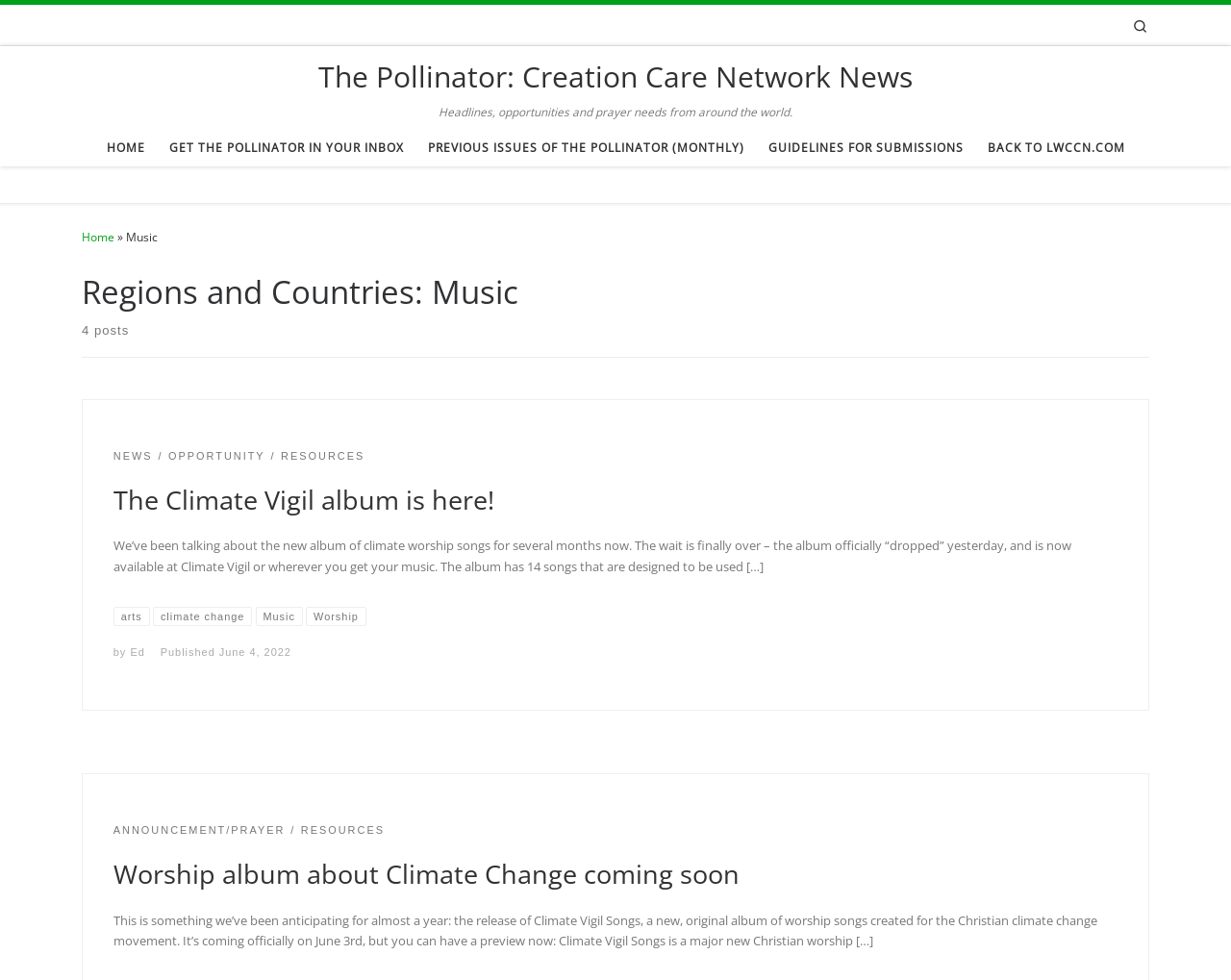Determine the bounding box coordinates of the area to click in order to meet this instruction: "Search for something".

[0.908, 0.005, 0.945, 0.046]